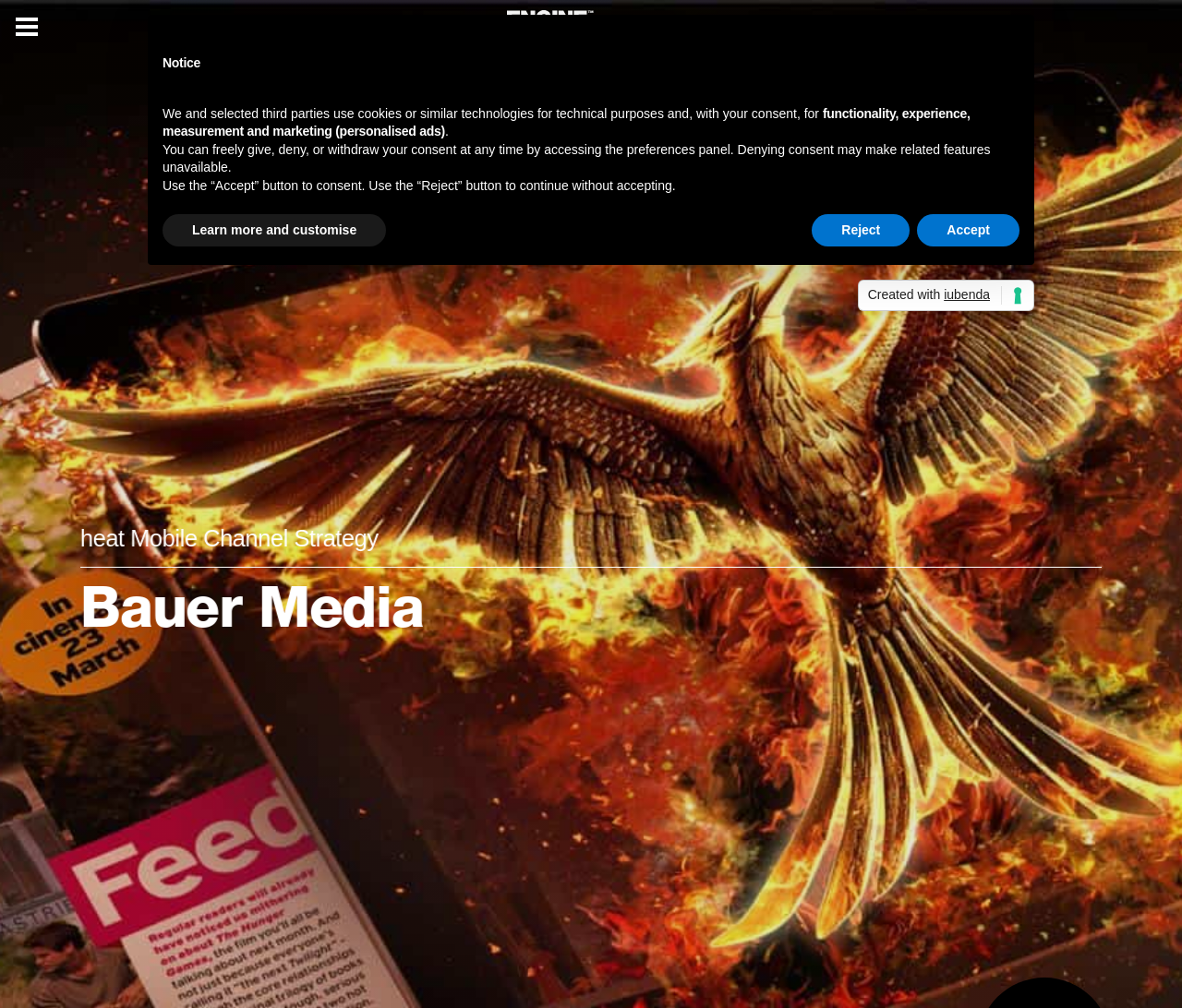Please respond in a single word or phrase: 
What is the purpose of the 'Learn more and customise' button?

To customize cookie settings